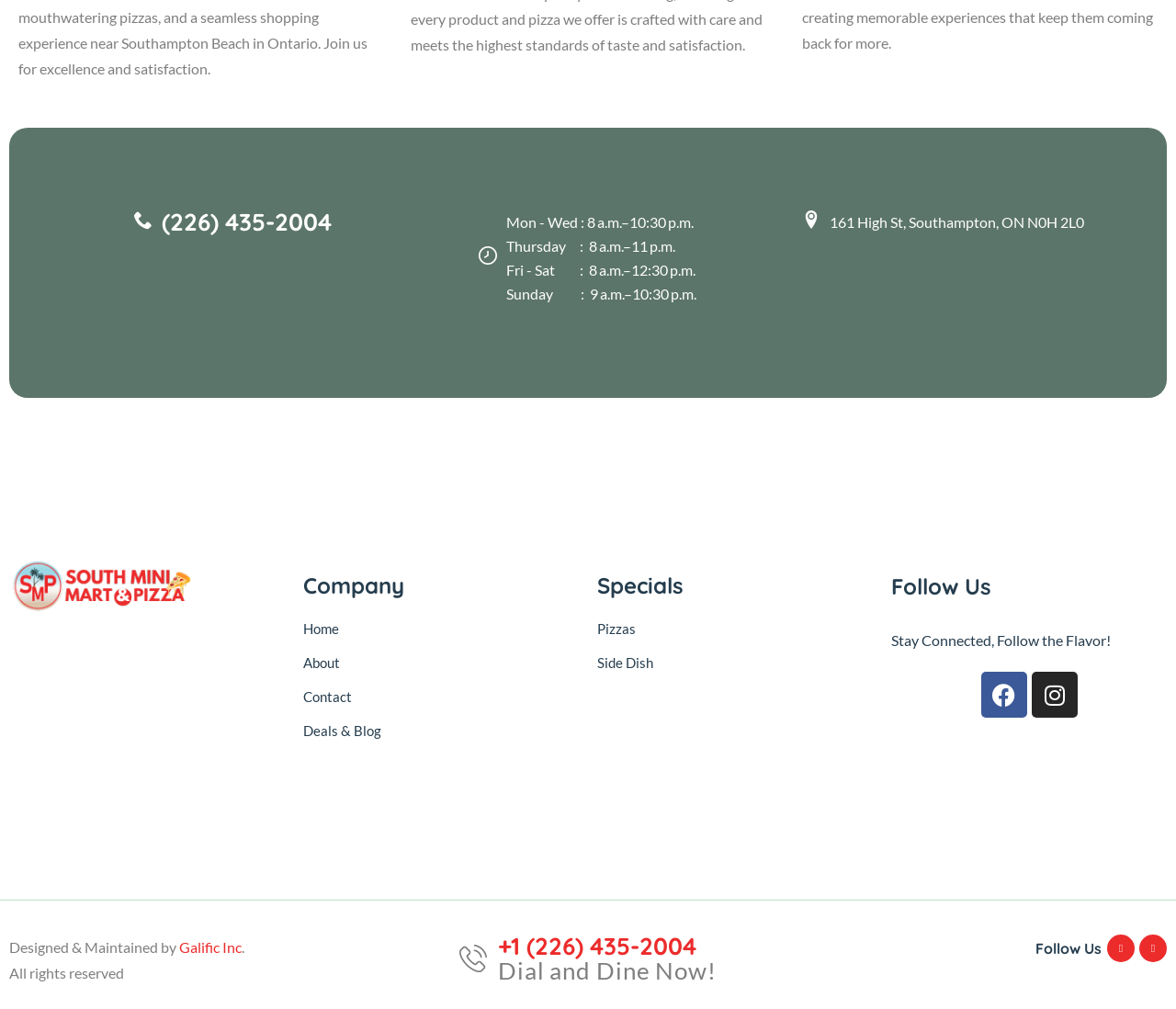Locate the coordinates of the bounding box for the clickable region that fulfills this instruction: "Dial and dine now".

[0.423, 0.927, 0.609, 0.95]